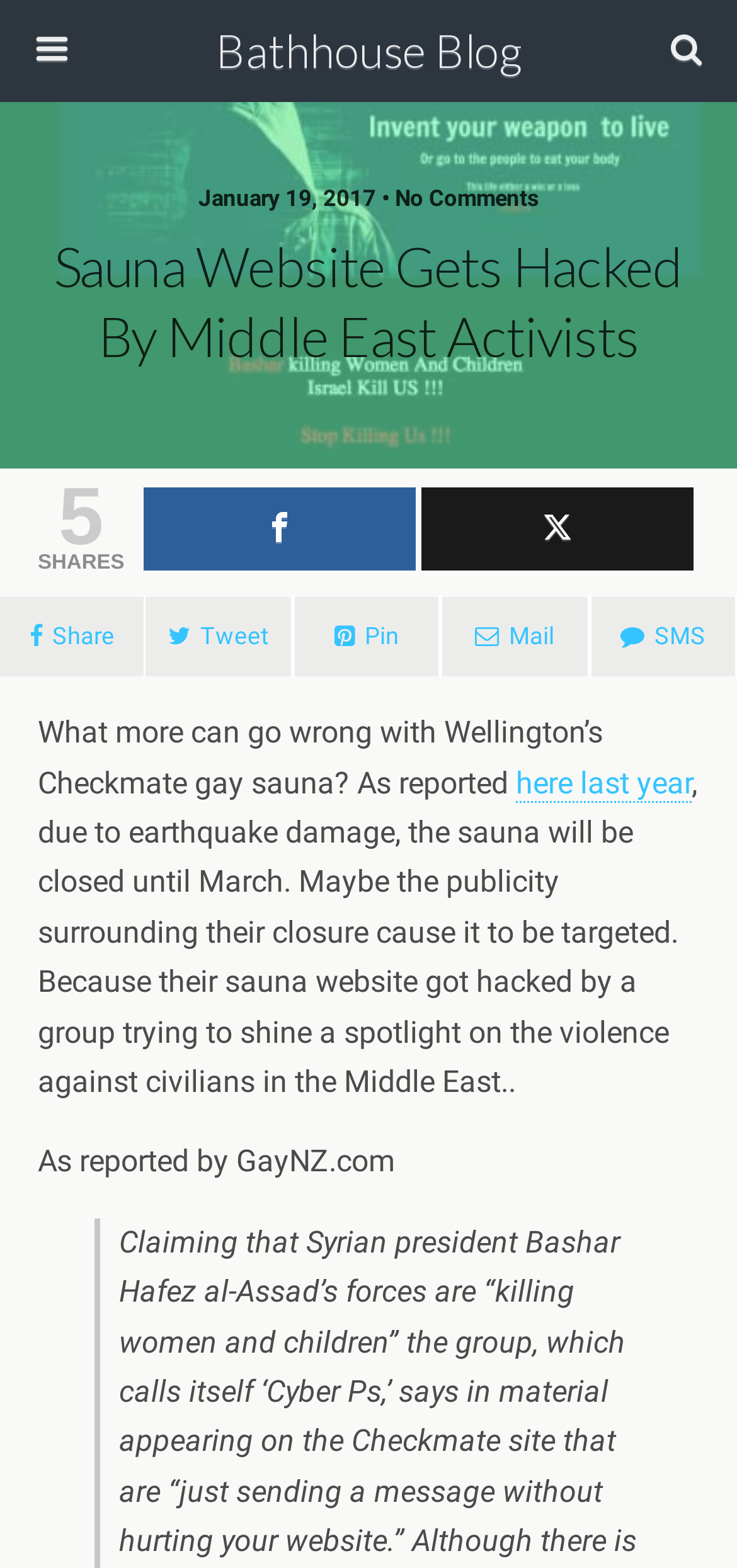Please give a concise answer to this question using a single word or phrase: 
What is the topic of the article?

Hacking of a sauna website